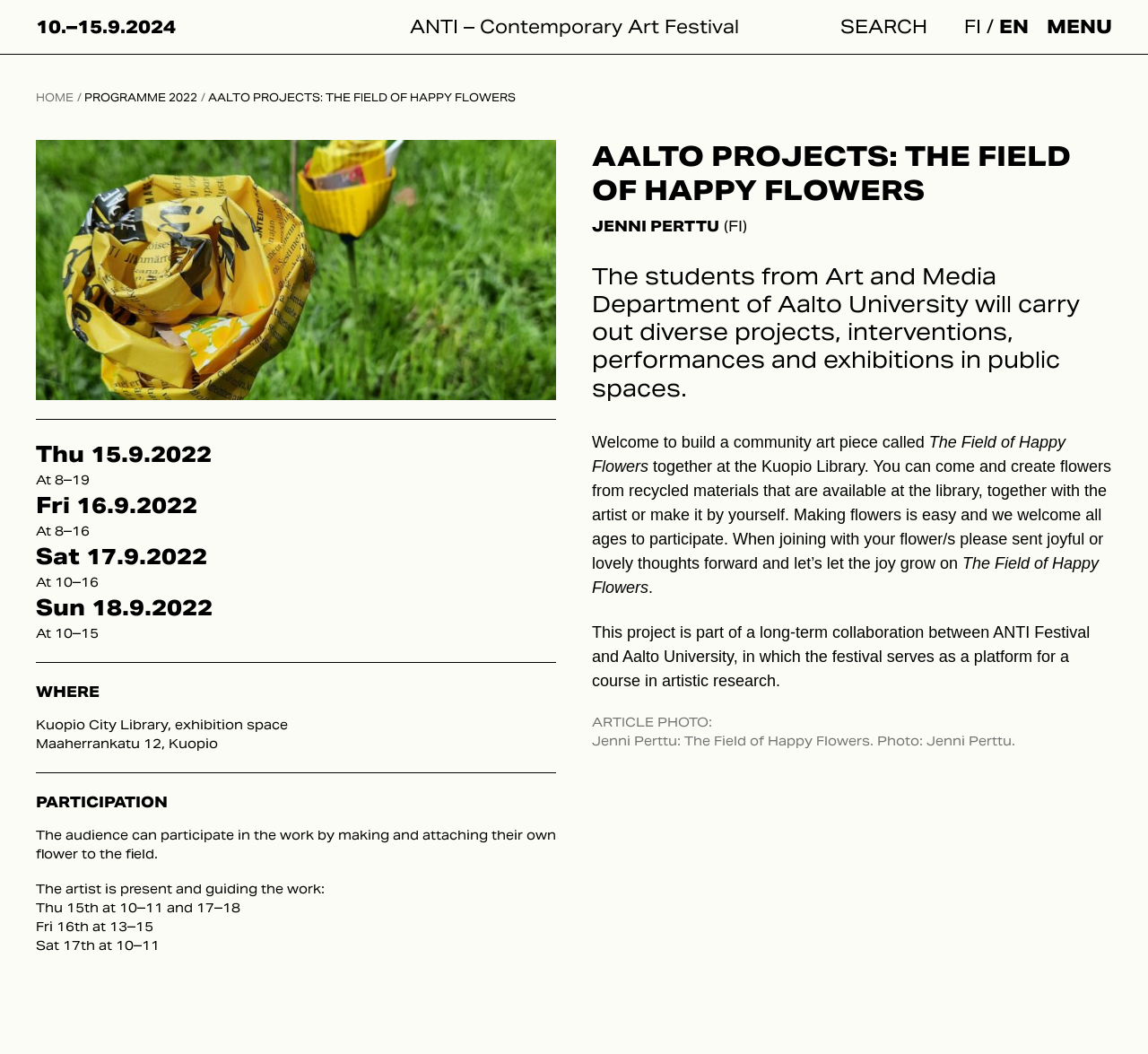Describe all the significant parts and information present on the webpage.

This webpage is about a community art project called "The Field of Happy Flowers" at the Kuopio Library. At the top, there is a date range "10.–15.9.2024" and a link to "ANTI – Contemporary Art Festival". On the right side, there is a search bar and language options for Finnish and English. A menu button is located at the top right corner.

Below the top section, there is a large image of yellow flower-like decorations on a grass field. Underneath the image, there are several sections with headings and articles. The first section has headings for each day of the week from Thursday to Sunday, with corresponding times and descriptions. 

Following this section, there is a "WHERE" heading with the location of the Kuopio City Library, exhibition space, and its address. Next, there is a "PARTICIPATION" section, which explains that the audience can participate in the project by making and attaching their own flowers to the field. The artist will be present to guide the work on specific dates and times.

On the right side of the page, there is a section with a heading "AALTO PROJECTS: THE FIELD OF HAPPY FLOWERS" and a subheading with the artist's name, Jenni Perttu. Below this, there is a paragraph describing the project and its collaboration with Aalto University. 

Further down, there is a section with a welcoming message, inviting visitors to build a community art piece together at the Kuopio Library. It explains that participants can create flowers from recycled materials available at the library, either with the artist or on their own. The message also encourages participants to send joyful thoughts forward and let the joy grow.

At the bottom of the page, there is a footer section with a photo credit for the article photo.